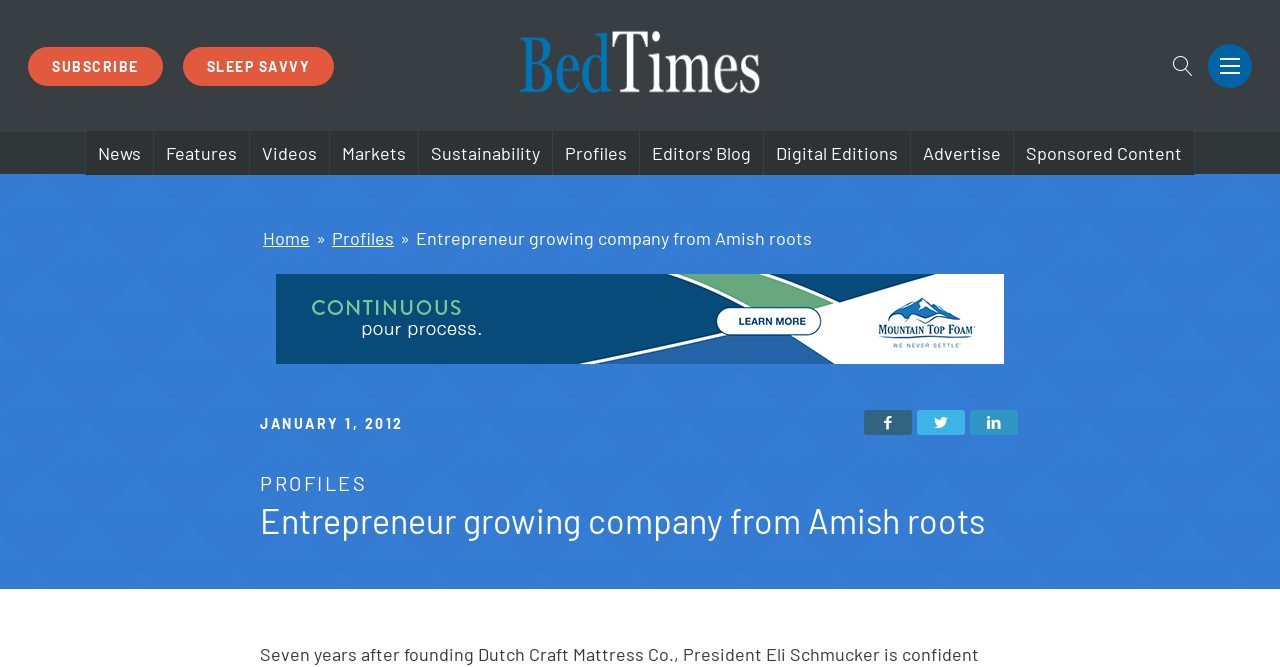Can you give a comprehensive explanation to the question given the content of the image?
What is the name of the magazine?

I found the name of the magazine by looking at the root element, which is 'Entrepreneur growing company from Amish roots » BedTimes Magazine'. The name of the magazine is 'BedTimes Magazine'.